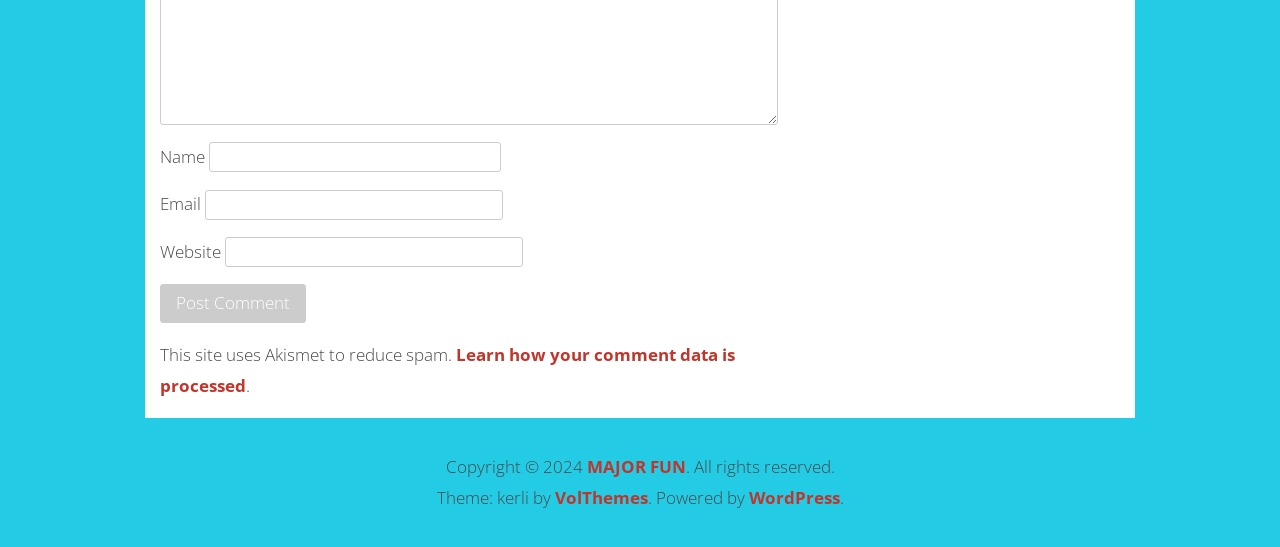Analyze the image and give a detailed response to the question:
What is the name of the theme used by this website?

The theme name 'Kerli' is mentioned at the bottom of the webpage, along with the name of the theme author 'VolThemes'.